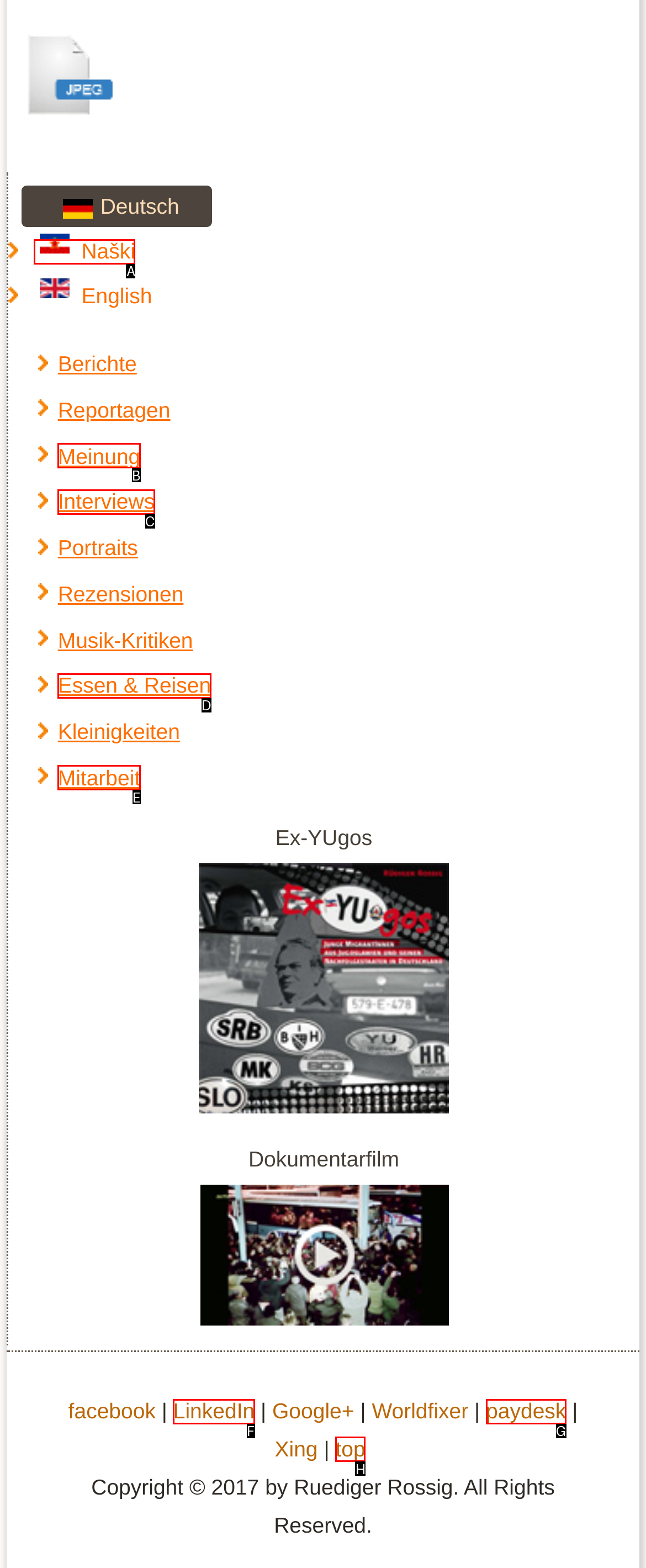Using the element description: Essen & Reisen, select the HTML element that matches best. Answer with the letter of your choice.

D